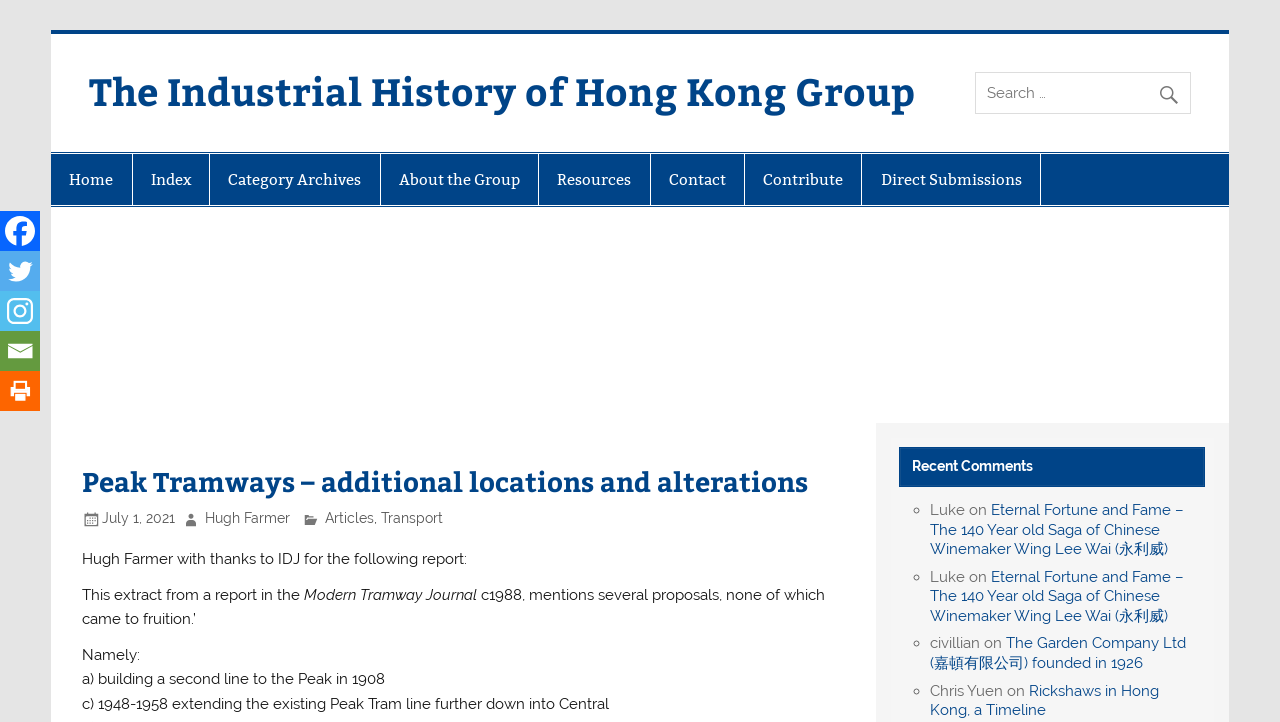Can you find the bounding box coordinates for the element to click on to achieve the instruction: "Go to Home page"?

[0.04, 0.213, 0.103, 0.284]